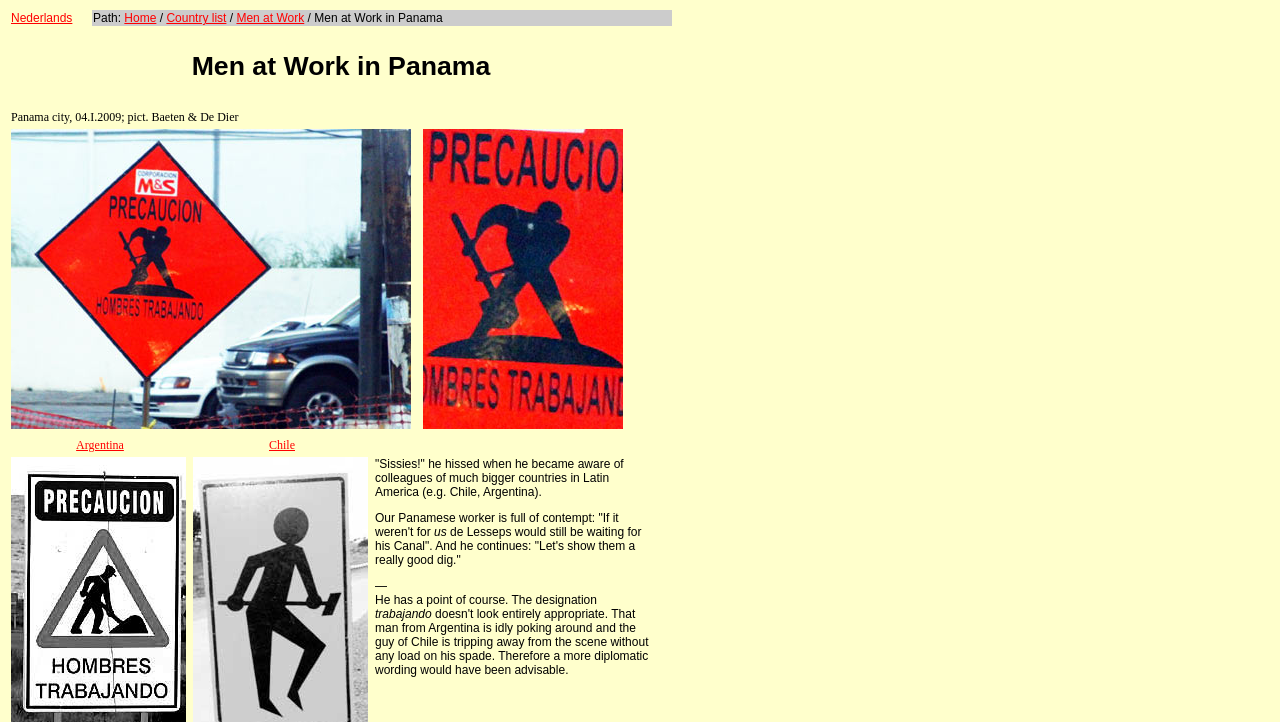Using the webpage screenshot and the element description Country list, determine the bounding box coordinates. Specify the coordinates in the format (top-left x, top-left y, bottom-right x, bottom-right y) with values ranging from 0 to 1.

[0.13, 0.015, 0.177, 0.035]